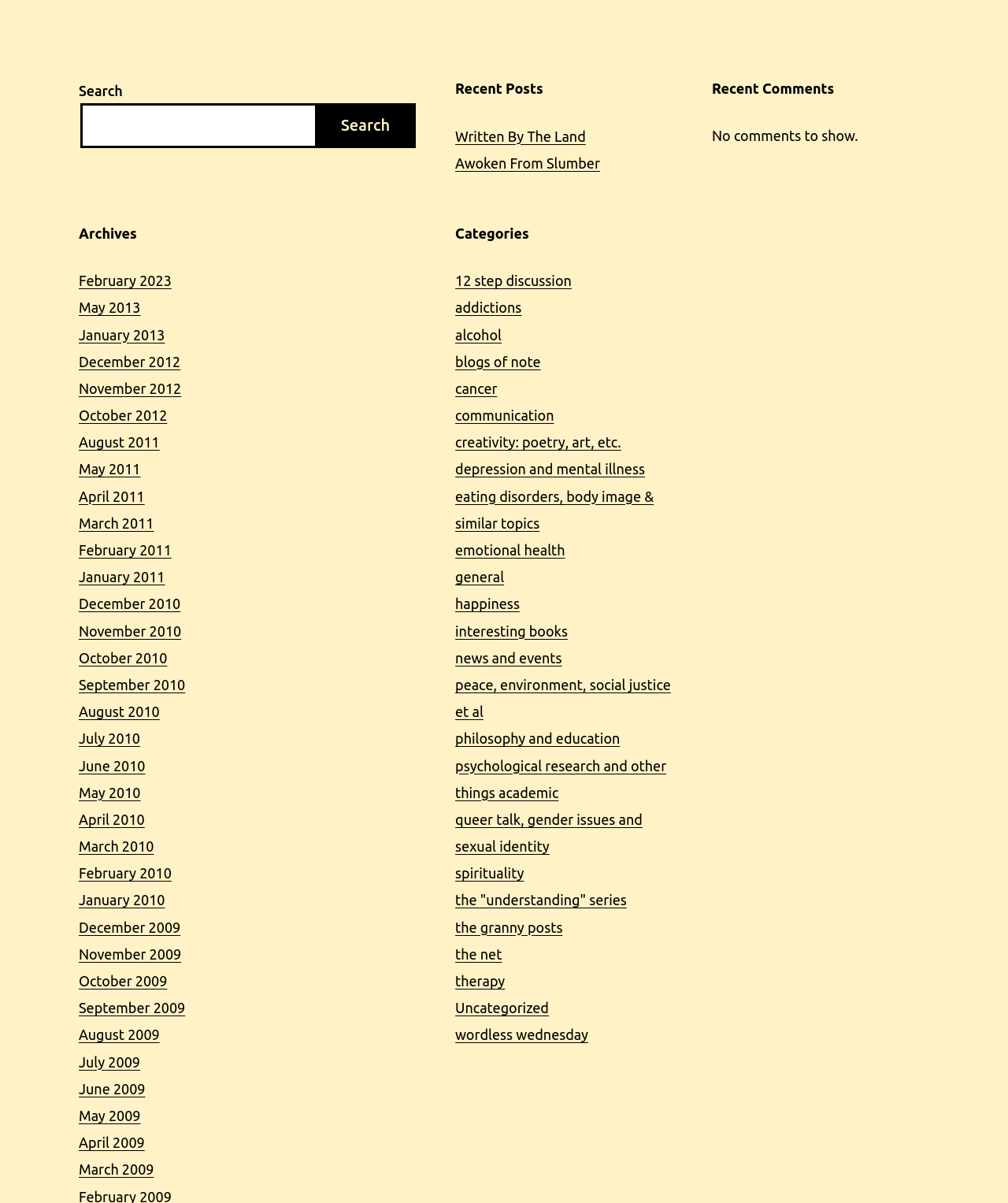How many links are there under Archives?
Using the information from the image, provide a comprehensive answer to the question.

I counted the number of links under the 'Archives' heading, starting from 'February 2023' to 'June 2009', and found 30 links.